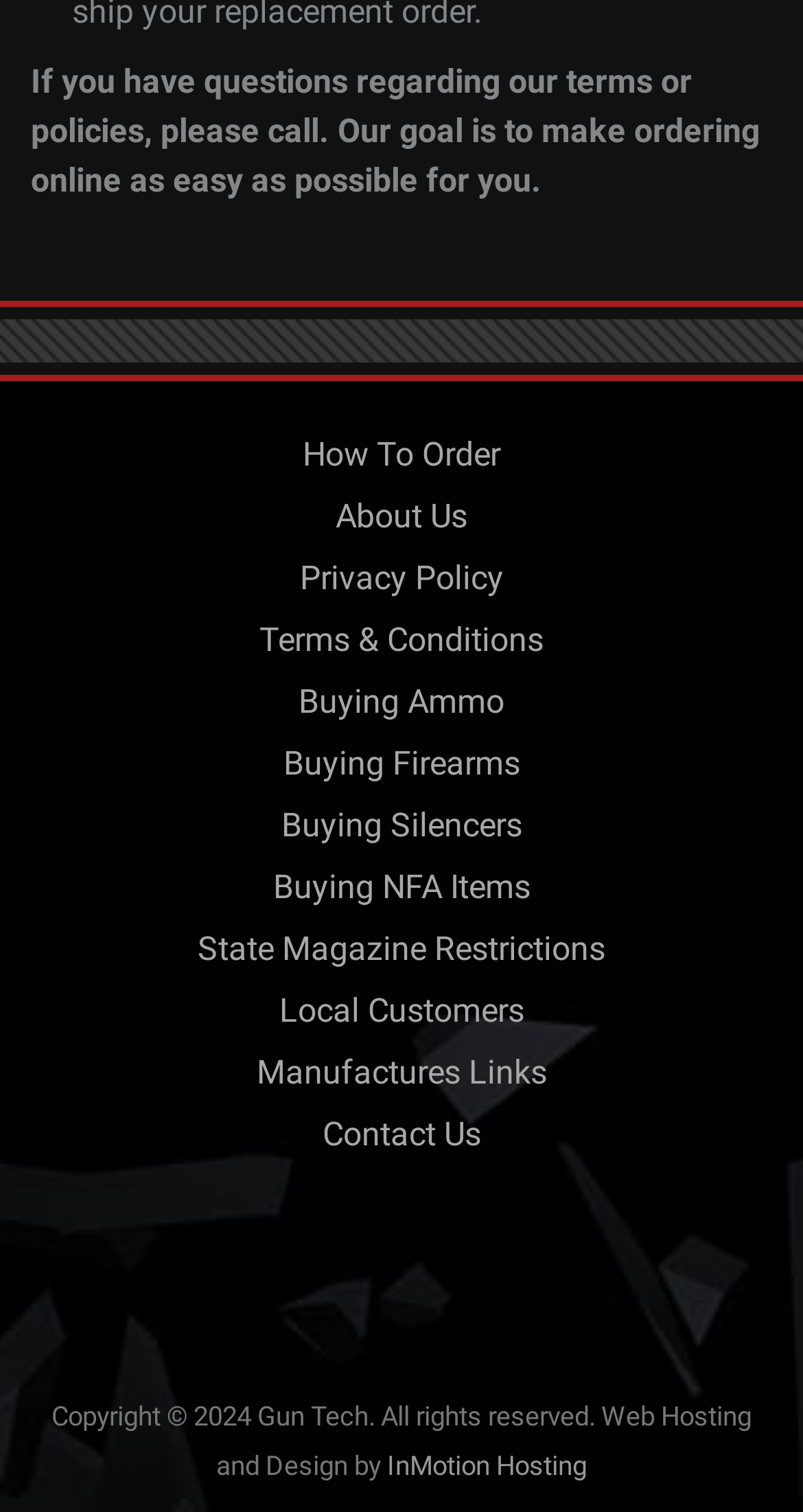Kindly determine the bounding box coordinates of the area that needs to be clicked to fulfill this instruction: "Learn how to order".

[0.377, 0.288, 0.623, 0.314]